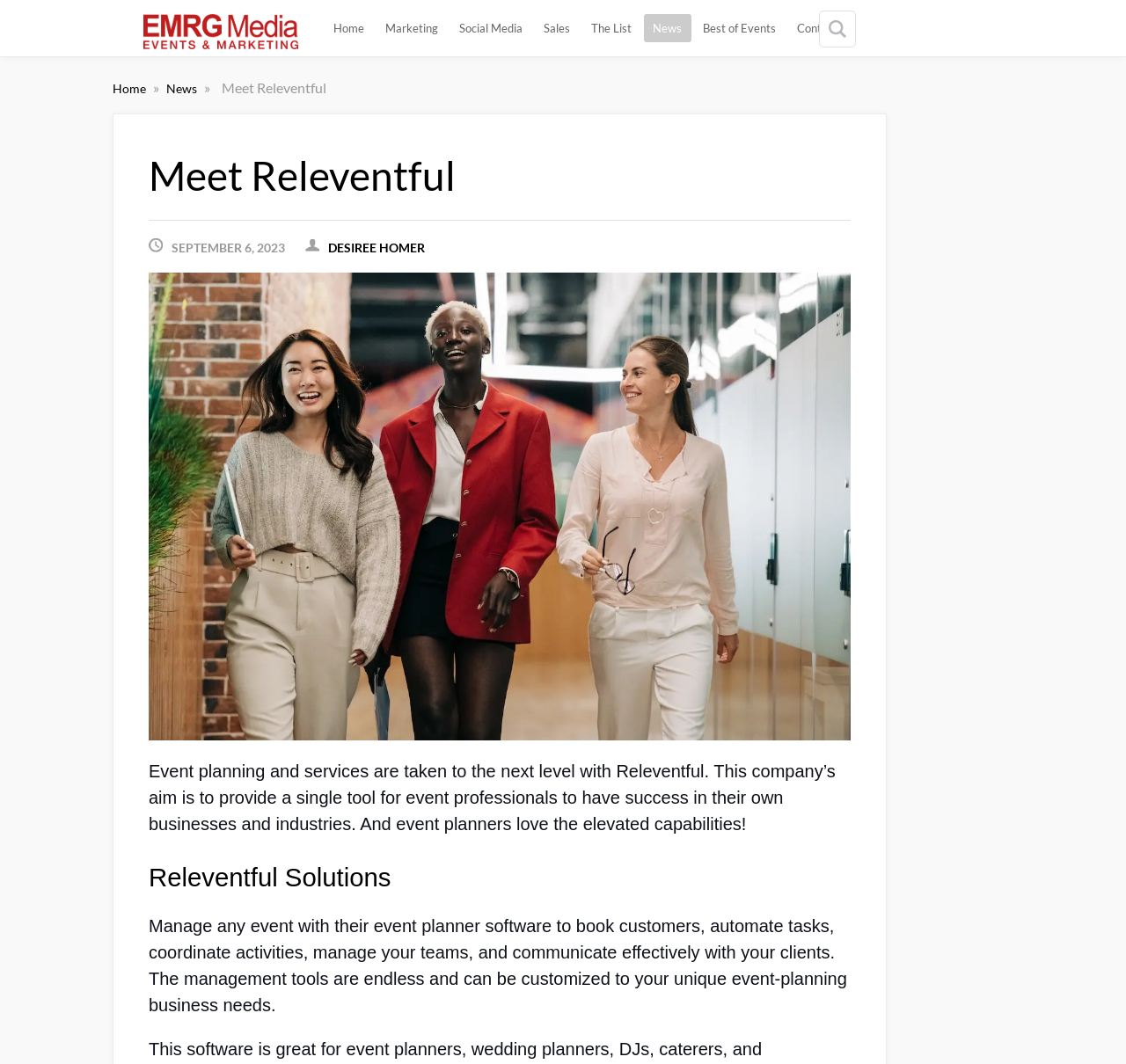Can you identify the bounding box coordinates of the clickable region needed to carry out this instruction: 'Learn about Releventful Solutions'? The coordinates should be four float numbers within the range of 0 to 1, stated as [left, top, right, bottom].

[0.132, 0.806, 0.755, 0.841]